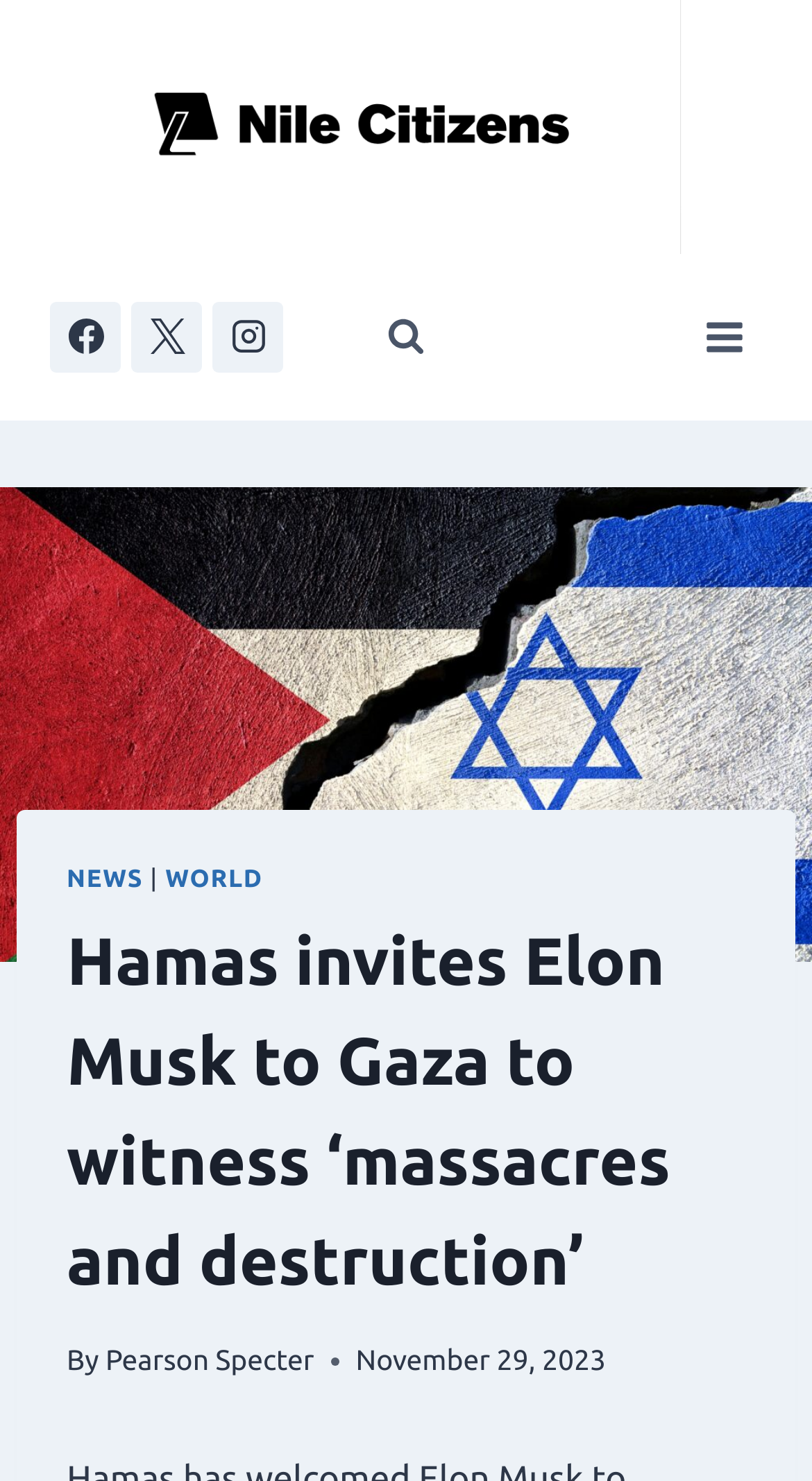Identify the text that serves as the heading for the webpage and generate it.

Hamas invites Elon Musk to Gaza to witness ‘massacres and destruction’